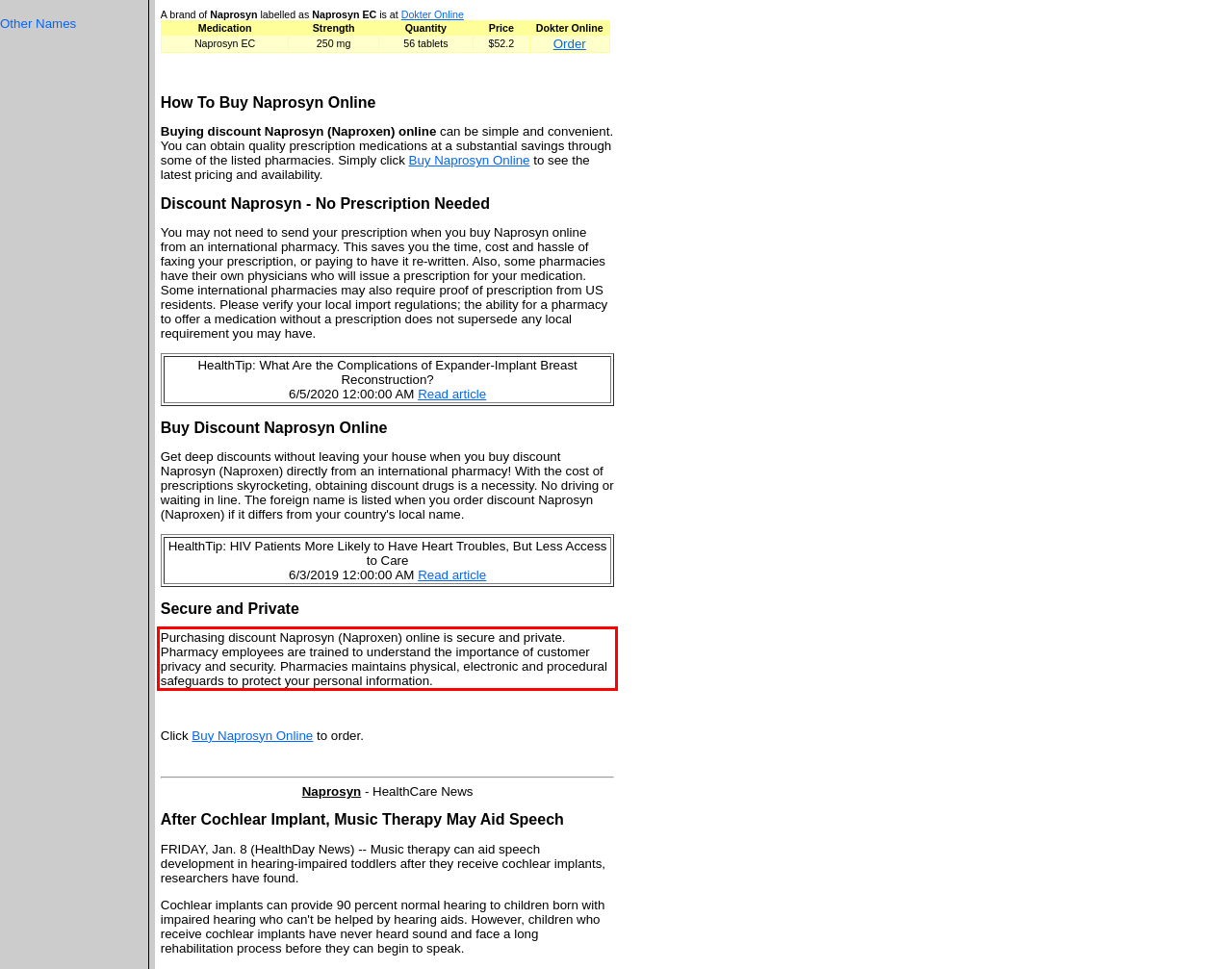Analyze the screenshot of the webpage and extract the text from the UI element that is inside the red bounding box.

Purchasing discount Naprosyn (Naproxen) online is secure and private. Pharmacy employees are trained to understand the importance of customer privacy and security. Pharmacies maintains physical, electronic and procedural safeguards to protect your personal information.